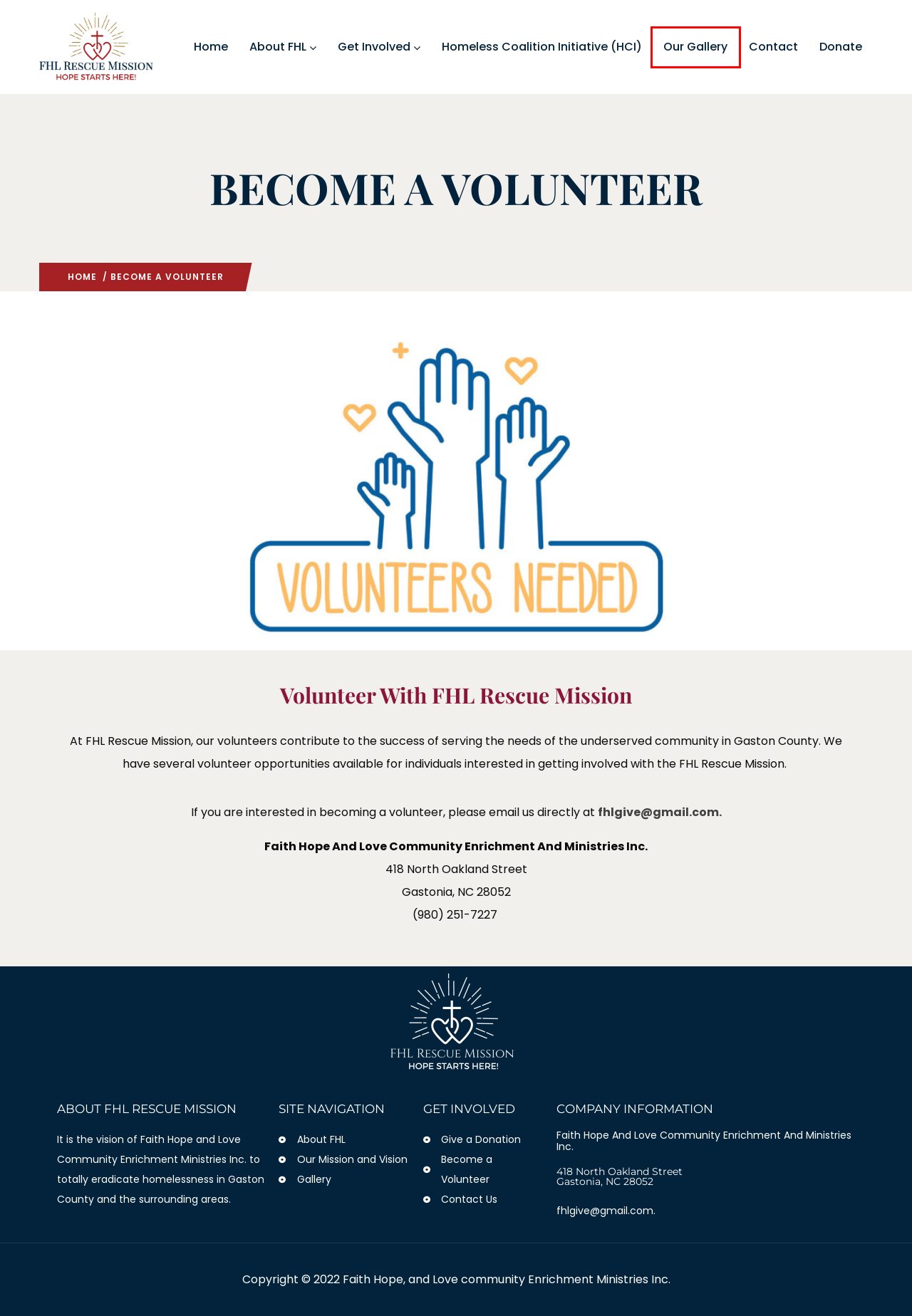Review the webpage screenshot and focus on the UI element within the red bounding box. Select the best-matching webpage description for the new webpage that follows after clicking the highlighted element. Here are the candidates:
A. Give A Donation – FHL Rescue Mission
B. Homeless Coalition Initiative (HCI) – FHL Rescue Mission
C. FHL Rescue Mission – Hope Starts Here!
D. Our Vision and Mission – FHL Rescue Mission
E. About FHL – FHL Rescue Mission
F. Contact Page – FHL Rescue Mission
G. Our Gallery – FHL Rescue Mission
H. Faith Hope and Love Community Enrichment Ministries Payment

G